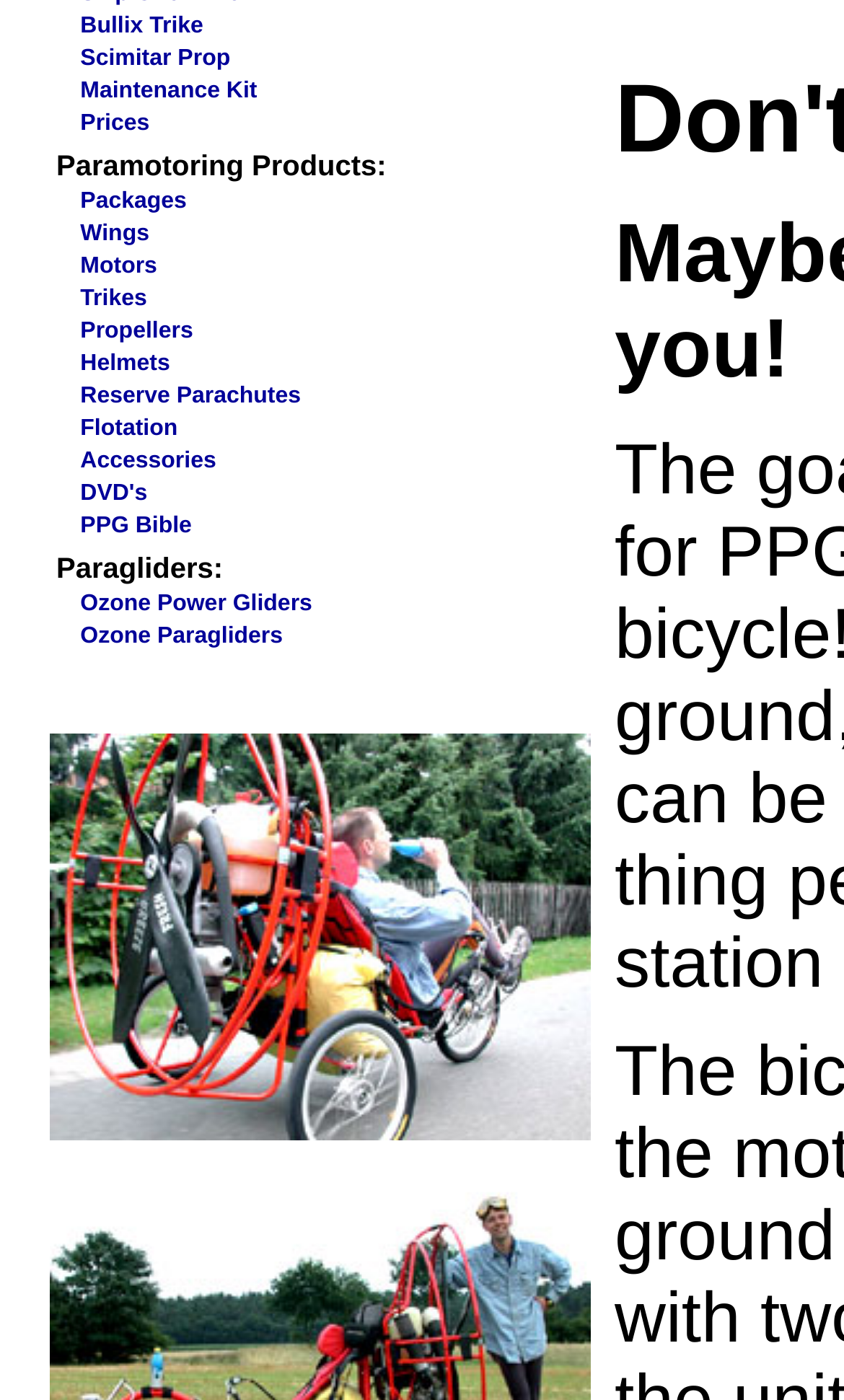Find the bounding box coordinates for the HTML element specified by: "Reserve Parachutes".

[0.095, 0.273, 0.356, 0.292]